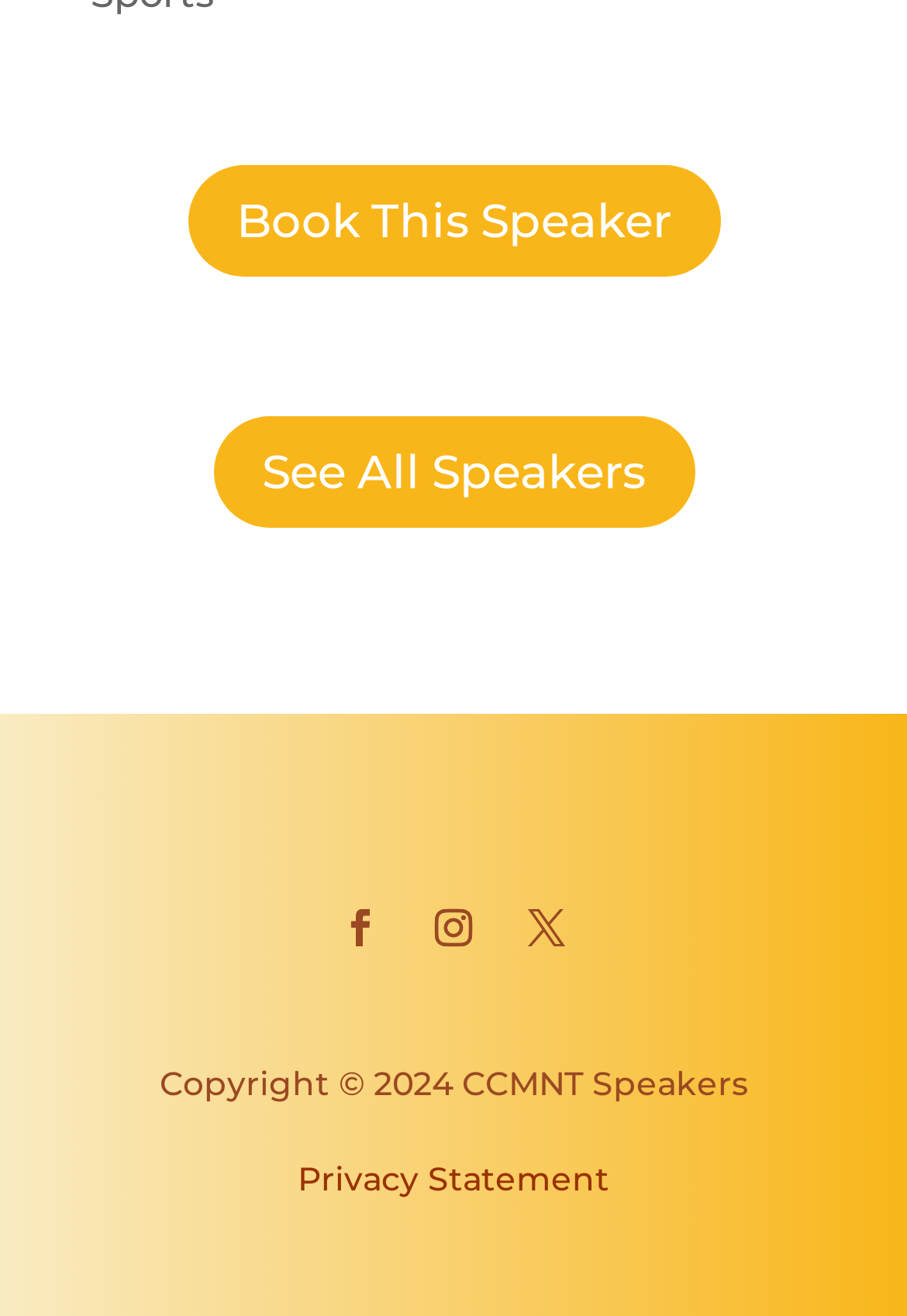Bounding box coordinates are given in the format (top-left x, top-left y, bottom-right x, bottom-right y). All values should be floating point numbers between 0 and 1. Provide the bounding box coordinate for the UI element described as: Privacy Statement

[0.328, 0.88, 0.672, 0.912]